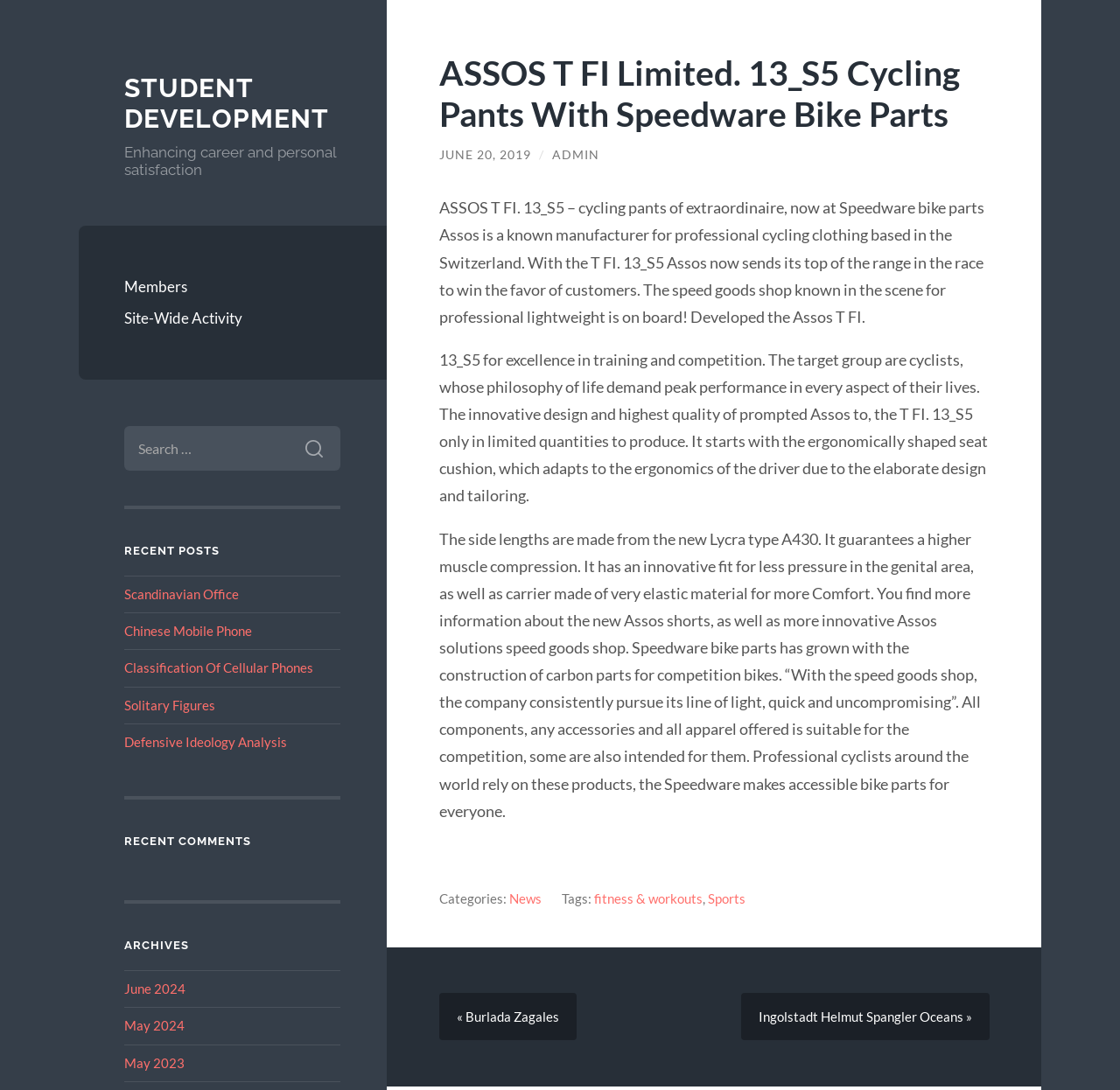What is the main topic of the article?
Respond with a short answer, either a single word or a phrase, based on the image.

Cycling pants